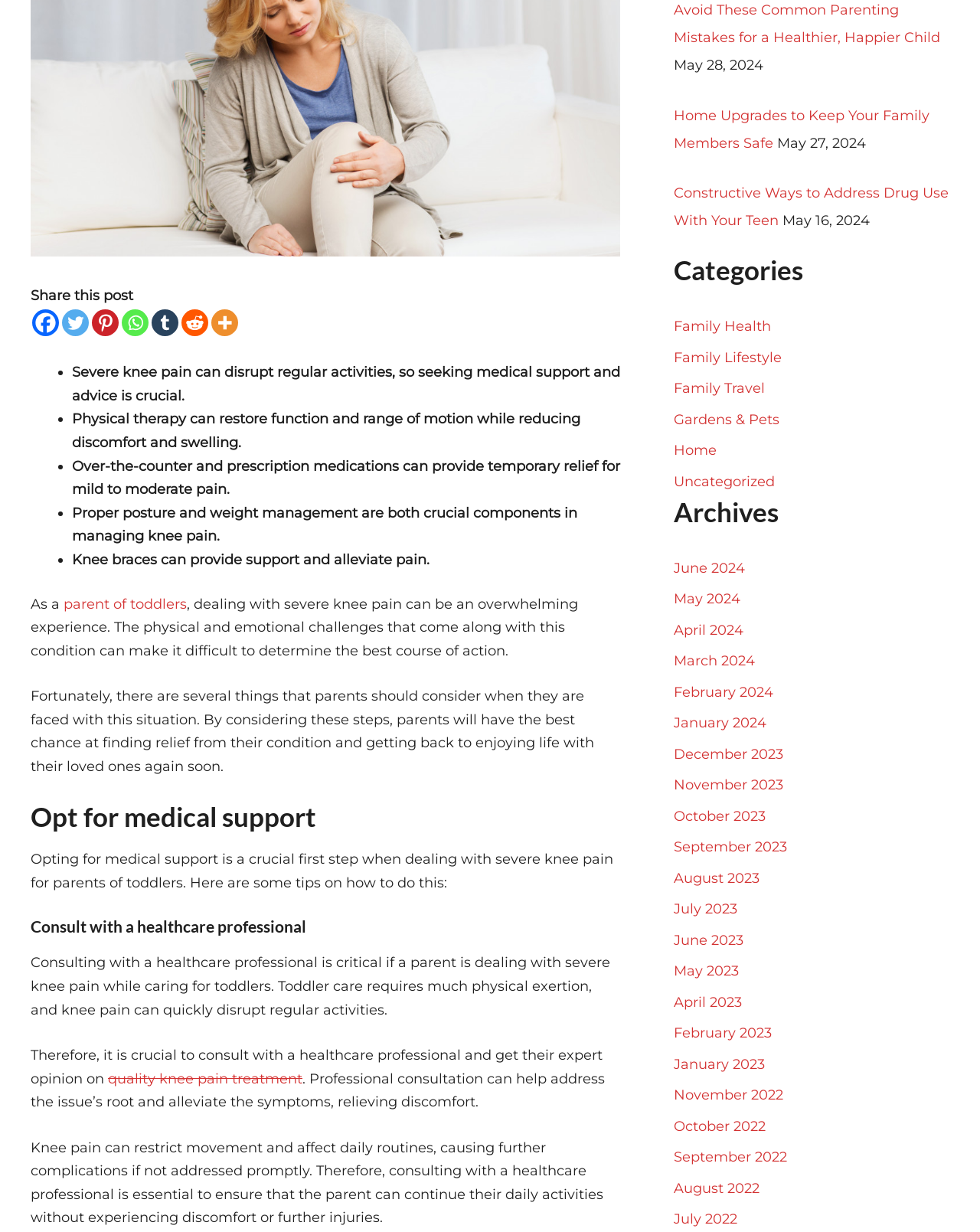Identify the bounding box coordinates for the UI element described as: "April 2024".

[0.688, 0.504, 0.759, 0.518]